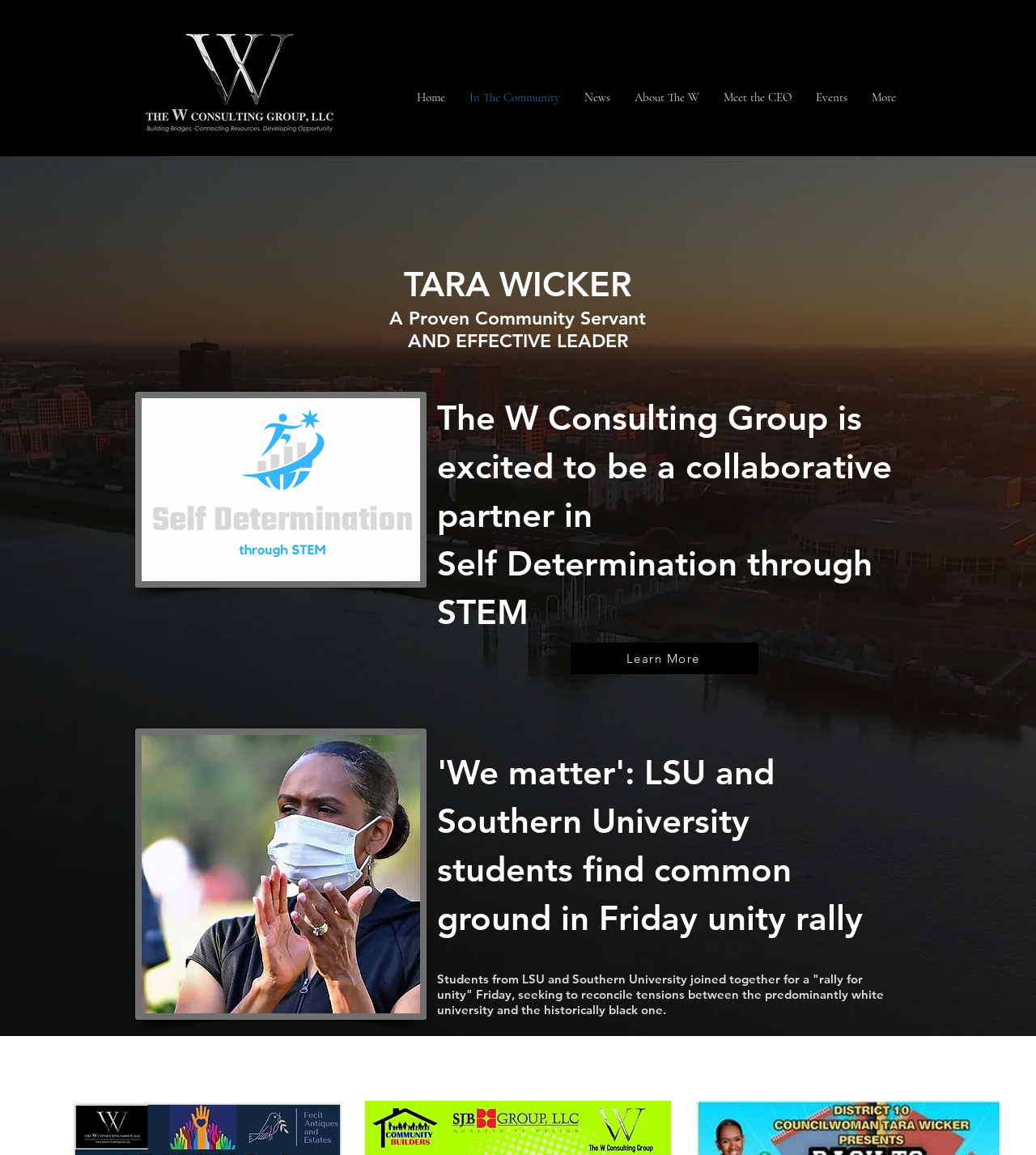Provide an in-depth caption for the elements present on the webpage.

The webpage is about The W Consulting Group, a company specializing in governmental relations, public affairs, and community outreach/engagement consulting services. 

At the top left of the page, there is an image of The W Consulting Group's logo. To the right of the logo, there is a navigation menu with links to different sections of the website, including "Home", "In The Community", "News", "About The W", "Meet the CEO", "Events", and "More". 

Below the navigation menu, there is a section highlighting the CEO, Tara Wicker, with three headings describing her as a proven community servant and effective leader. 

To the right of the CEO section, there is an image of a person, likely Tara Wicker. Below this image, there is a heading announcing The W Consulting Group's partnership in a project called "Self Determination through STEM". 

Underneath this announcement, there is a link to "Learn More" about the project. 

Further down the page, there is an image, and below it, a news article with a heading "'We matter': LSU and Southern University students find common ground in Friday unity rally". The article describes a unity rally between students from LSU and Southern University, seeking to reconcile tensions between the two universities.